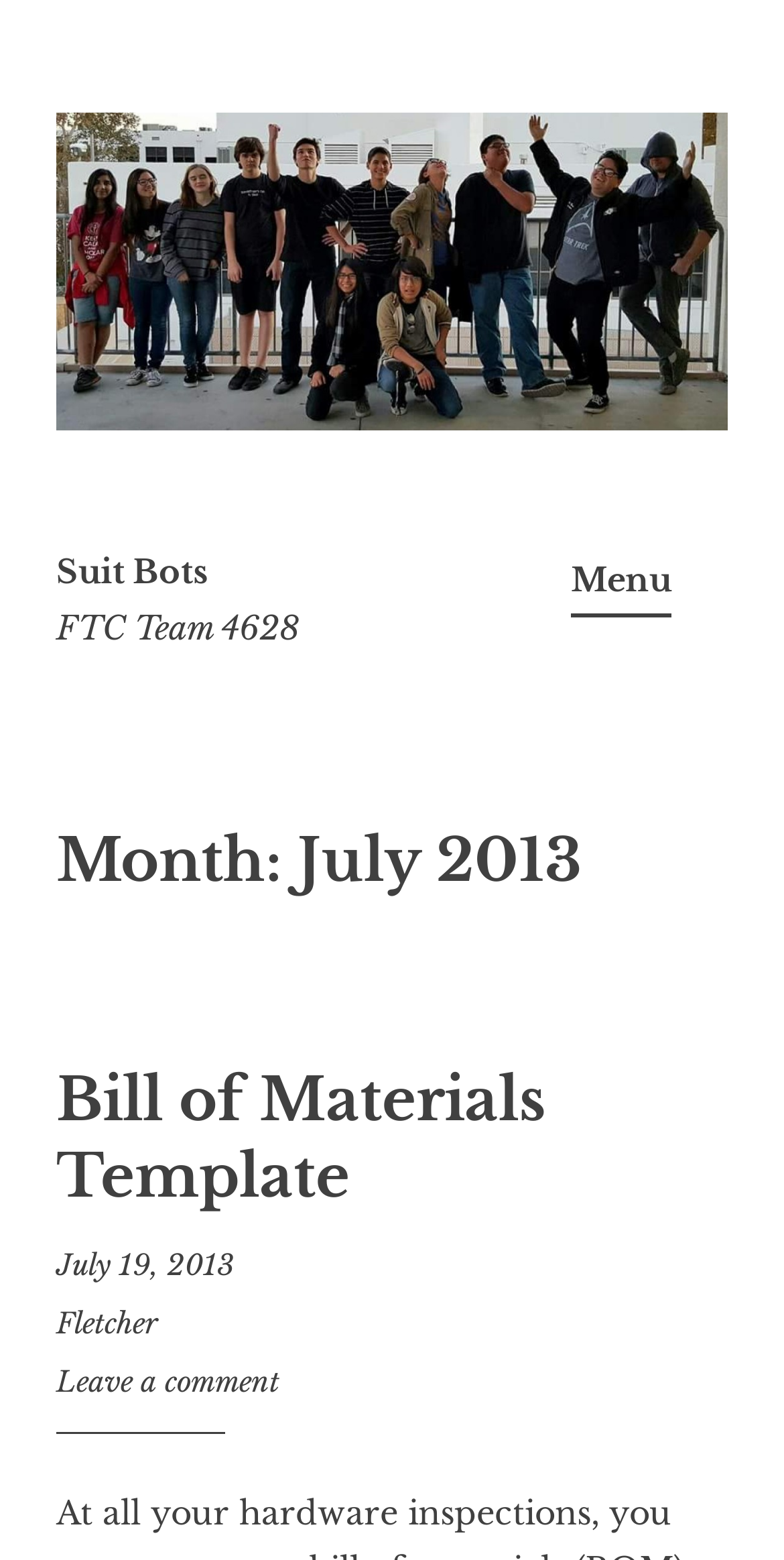Please use the details from the image to answer the following question comprehensively:
How many comments are there on the latest article?

The webpage does not provide information about the number of comments on the latest article. The link 'Leave a comment' suggests that comments are allowed, but the number of comments is not provided.